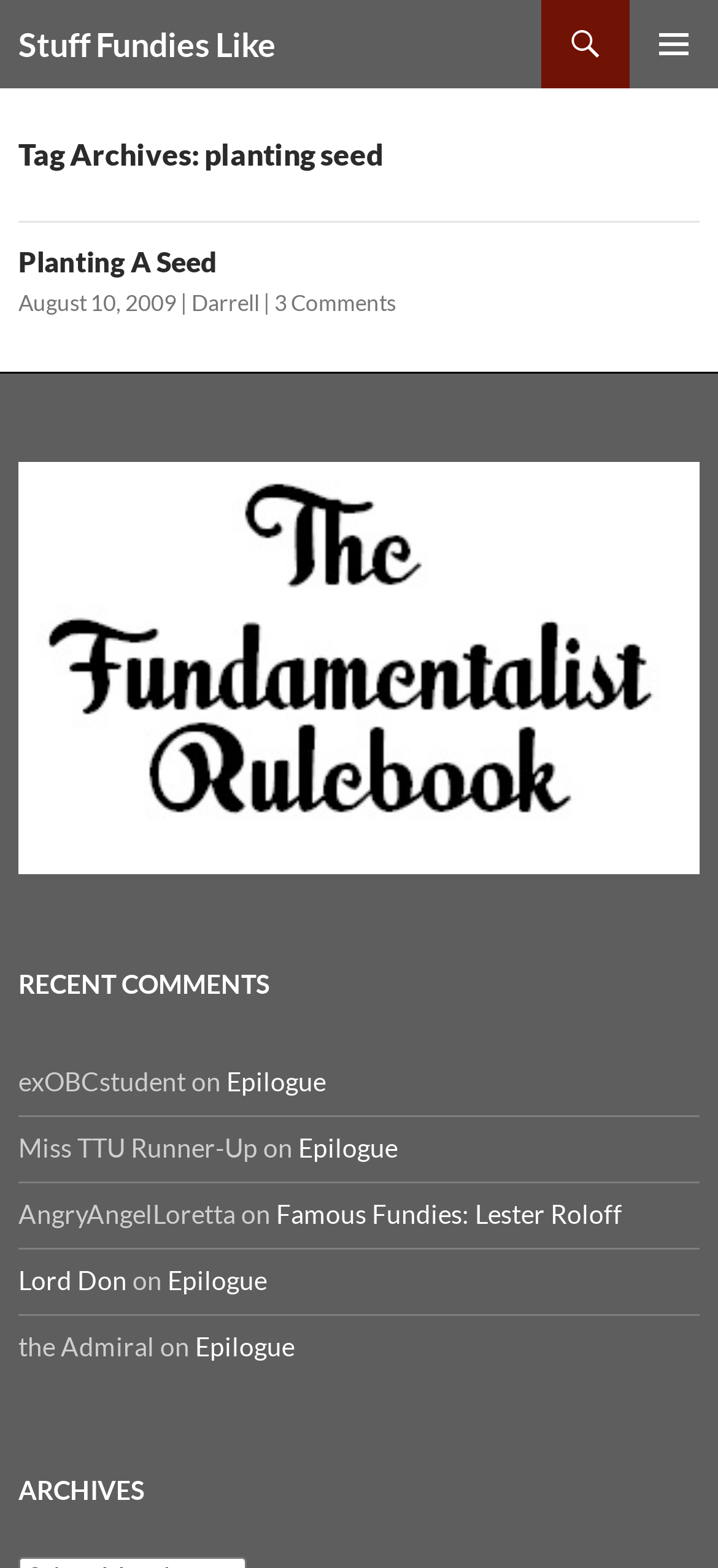Return the bounding box coordinates of the UI element that corresponds to this description: "Famous Fundies: Lester Roloff". The coordinates must be given as four float numbers in the range of 0 and 1, [left, top, right, bottom].

[0.385, 0.764, 0.867, 0.784]